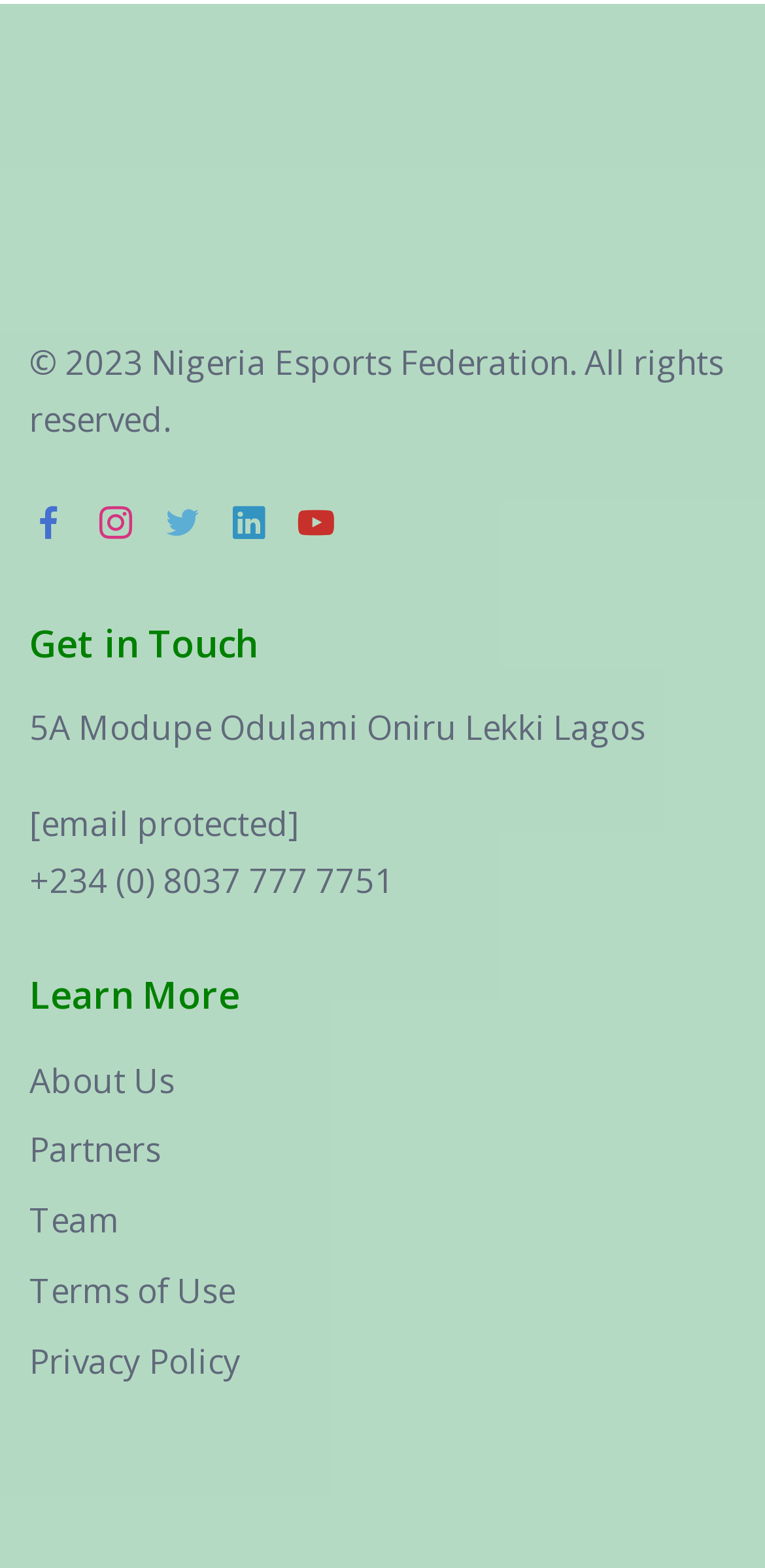How many social media links are there?
We need a detailed and exhaustive answer to the question. Please elaborate.

There are five social media links at the bottom of the webpage, represented by icons, which are Facebook, Twitter, Instagram, LinkedIn, and YouTube.